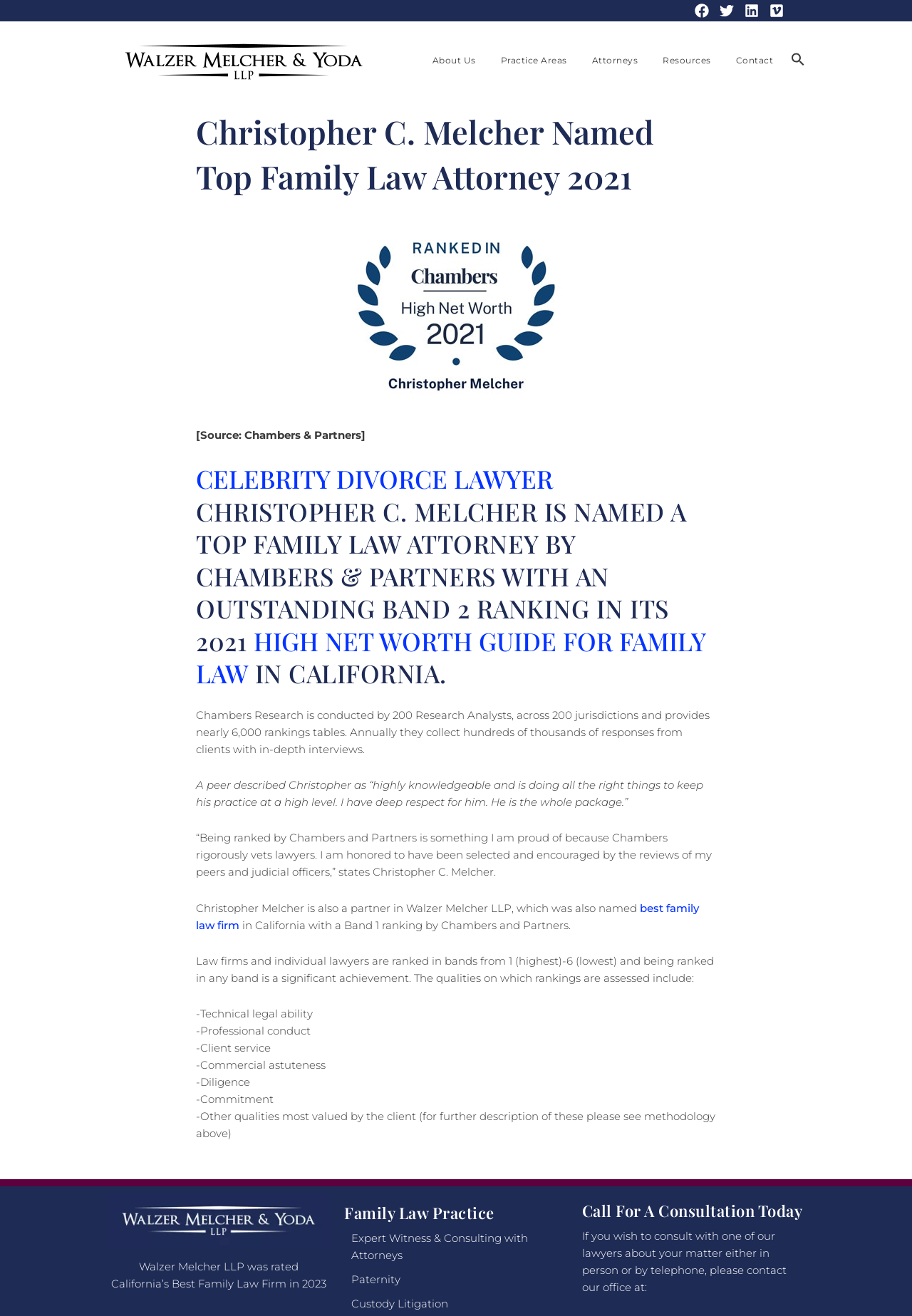Reply to the question below using a single word or brief phrase:
What is the name of the law firm?

Walzer Melcher LLP